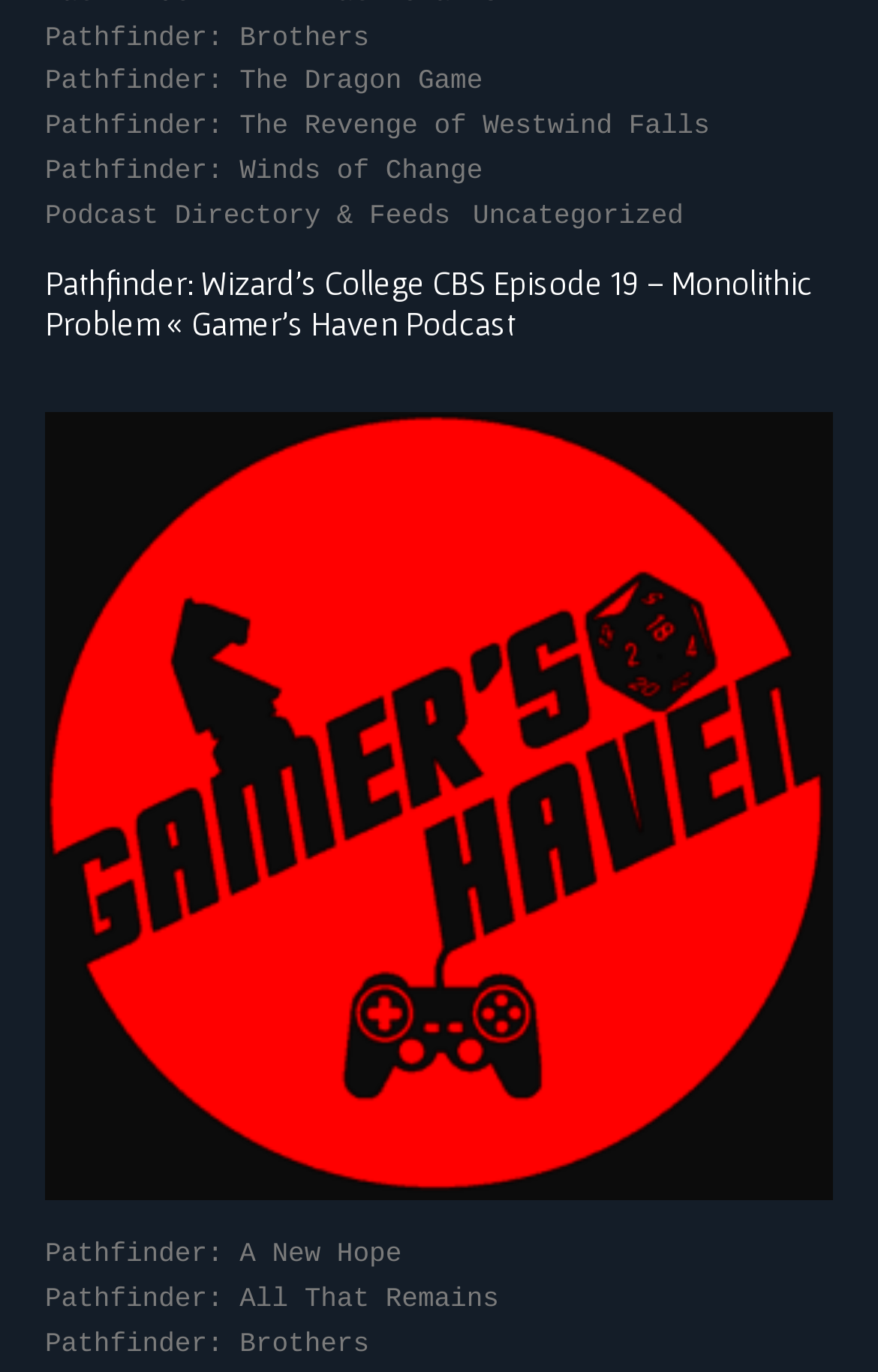Locate the bounding box coordinates of the element to click to perform the following action: 'View the Circularlogo 300x300 image'. The coordinates should be given as four float values between 0 and 1, in the form of [left, top, right, bottom].

[0.051, 0.3, 0.949, 0.875]